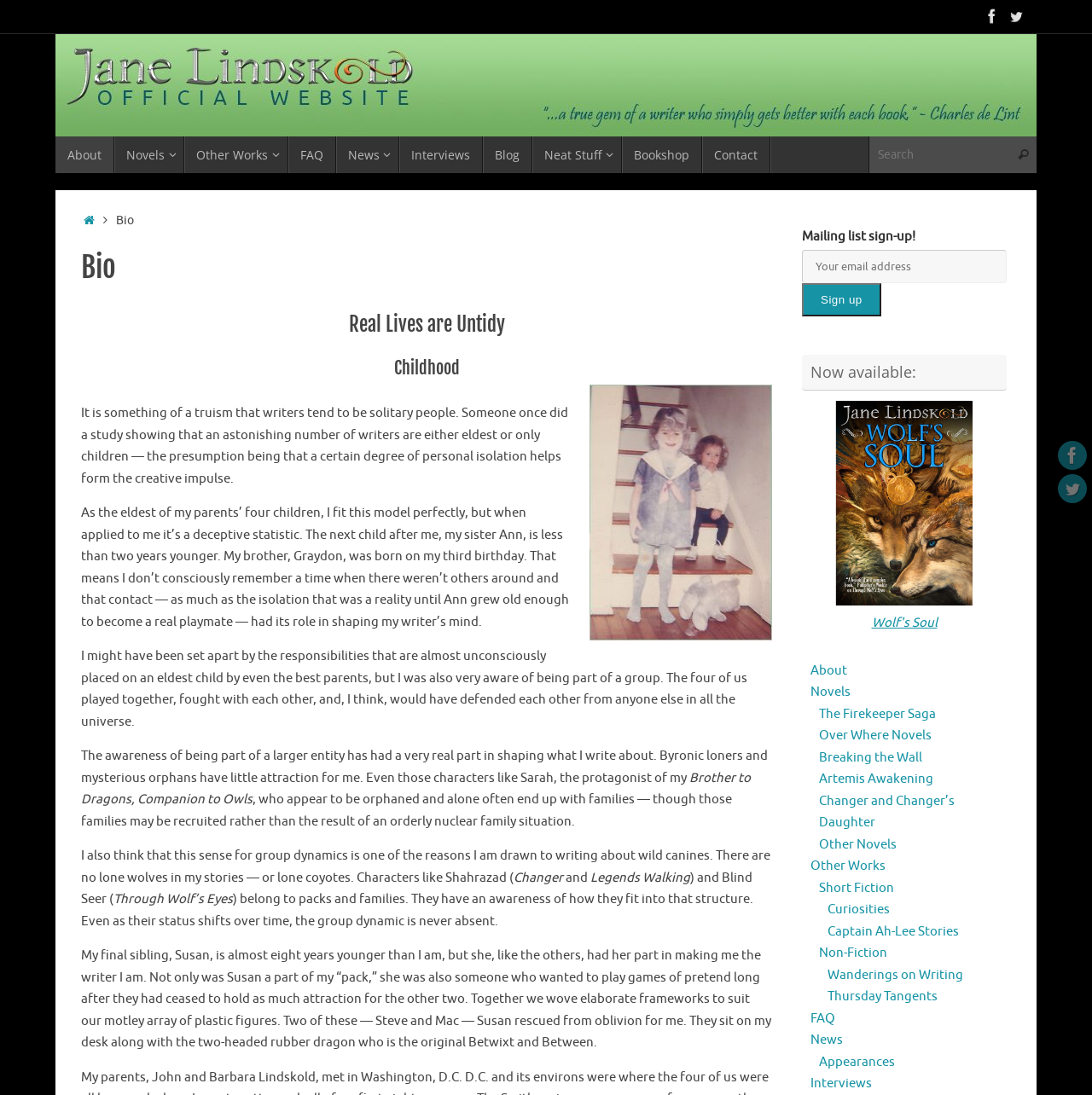What is the purpose of the textbox?
Please analyze the image and answer the question with as much detail as possible.

The textbox is used for mailing list sign-up, as indicated by the text 'Mailing list sign-up!' and the button 'Sign up' next to the textbox.